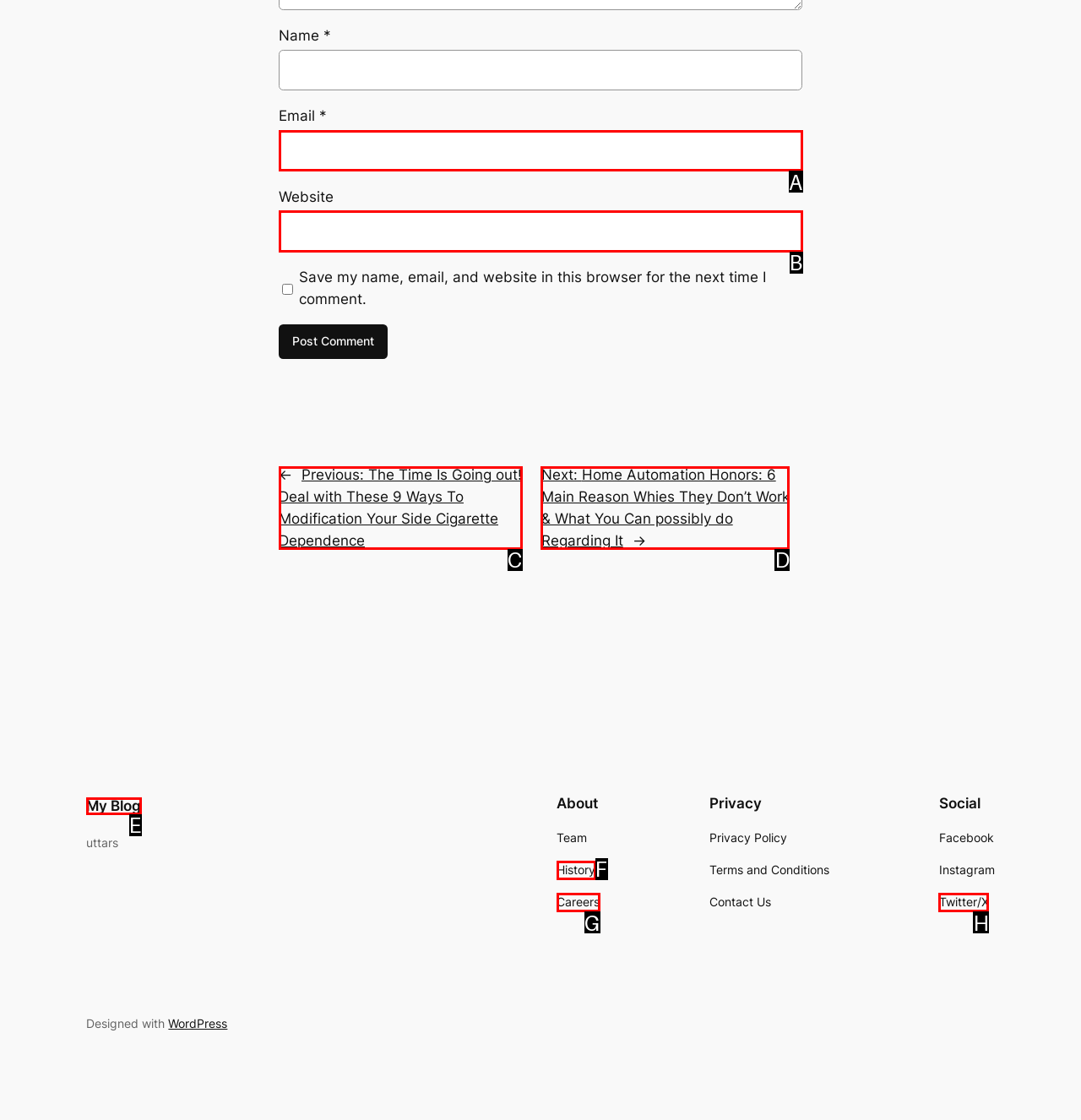Examine the description: My Blog and indicate the best matching option by providing its letter directly from the choices.

E